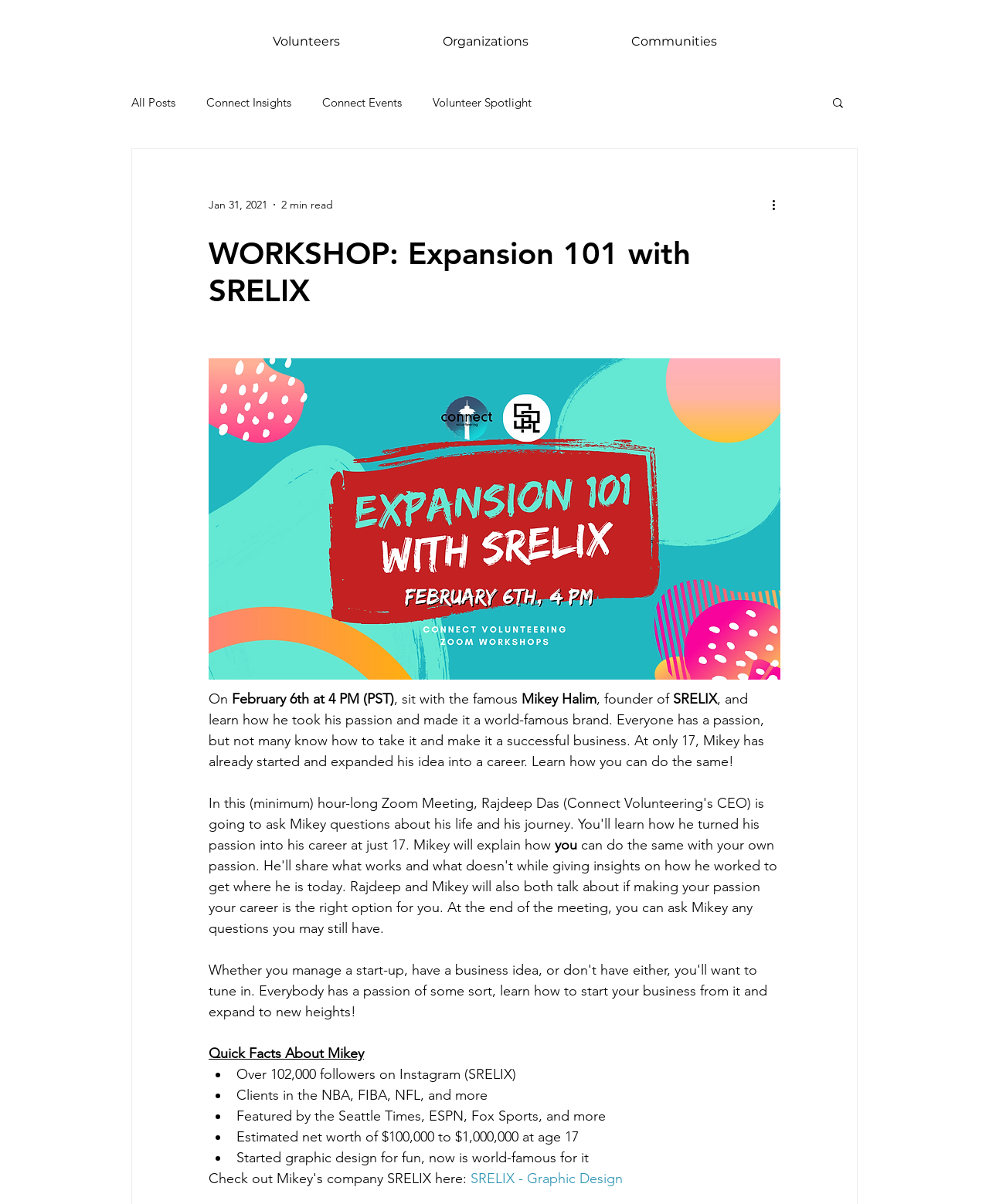Find the bounding box coordinates of the element you need to click on to perform this action: 'Click on the 'Volunteers' link'. The coordinates should be represented by four float values between 0 and 1, in the format [left, top, right, bottom].

[0.223, 0.028, 0.395, 0.042]